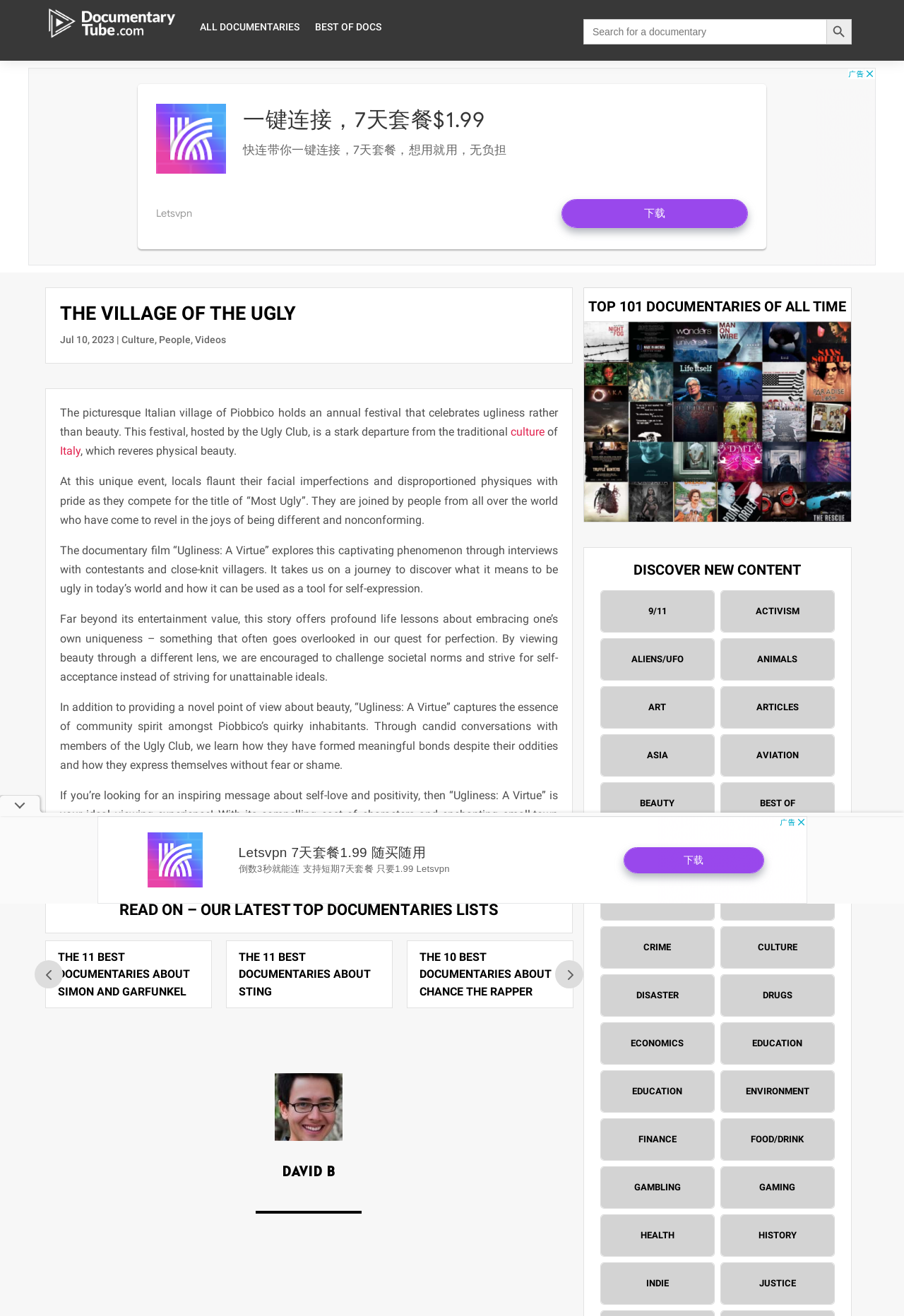Find the bounding box coordinates for the area that must be clicked to perform this action: "Search for a documentary".

[0.645, 0.014, 0.942, 0.034]